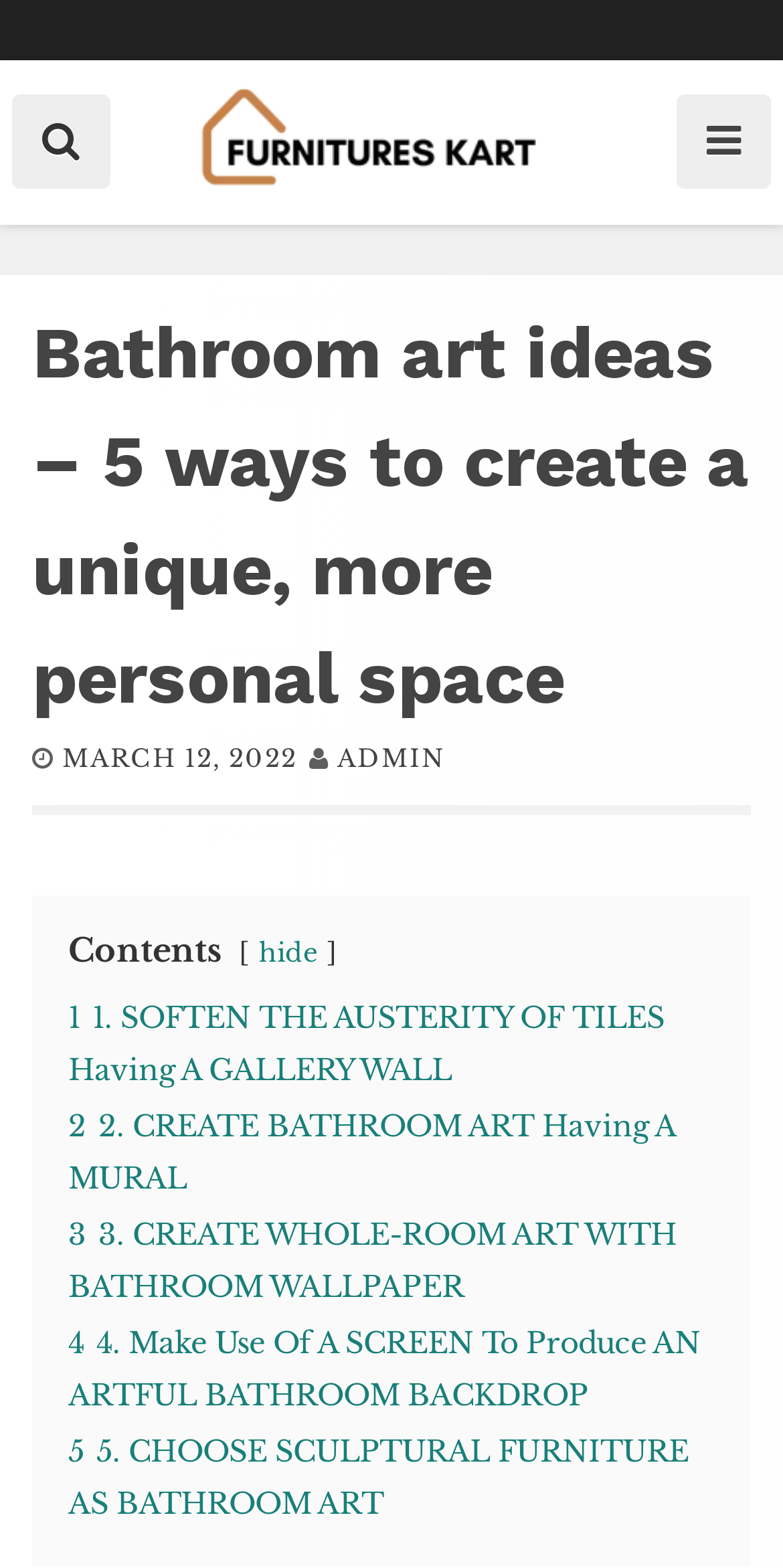Please specify the bounding box coordinates of the clickable section necessary to execute the following command: "Read more about 'Avoid the pitfalls of the BACS Decree'".

None